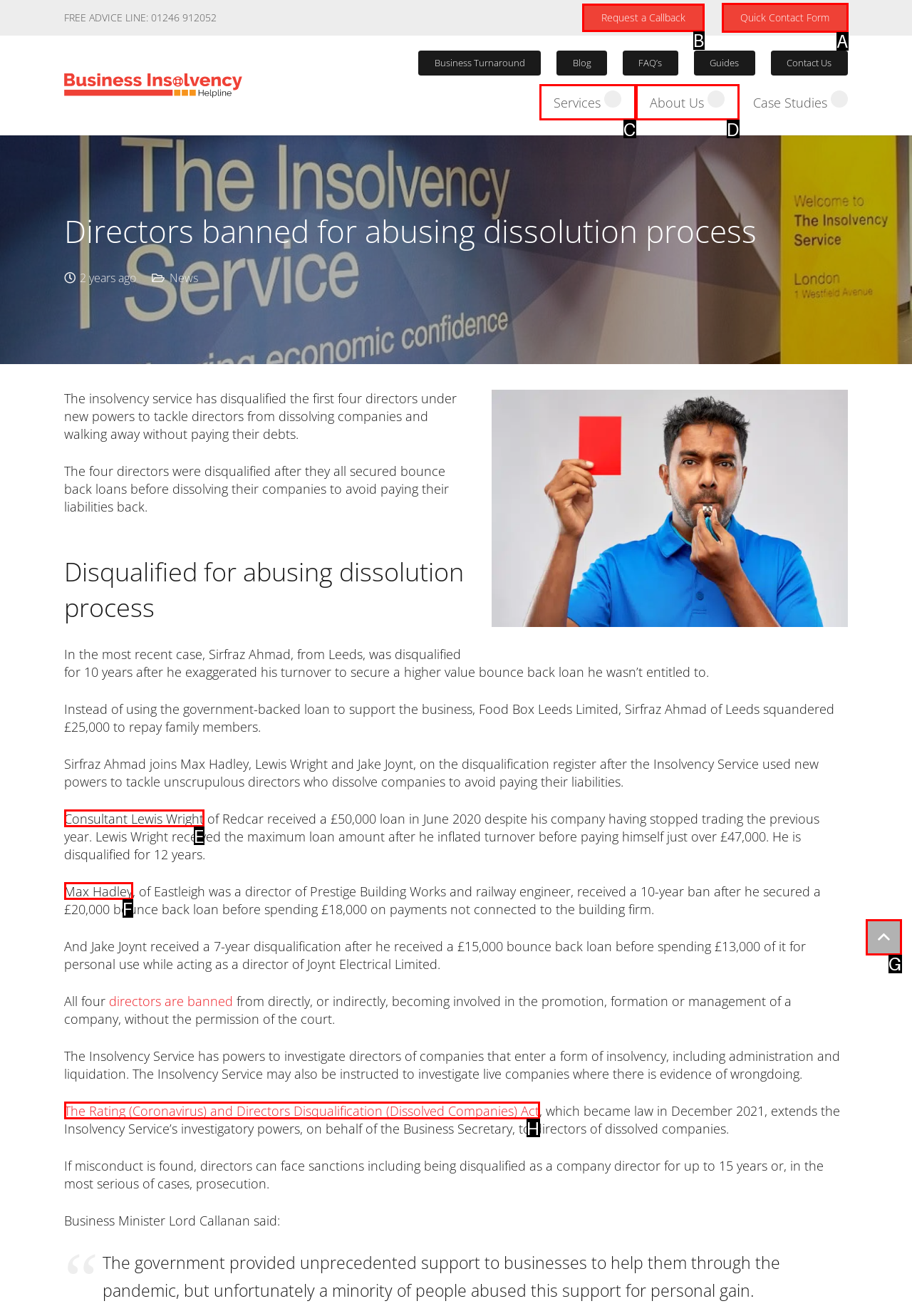To achieve the task: Request a callback, indicate the letter of the correct choice from the provided options.

B